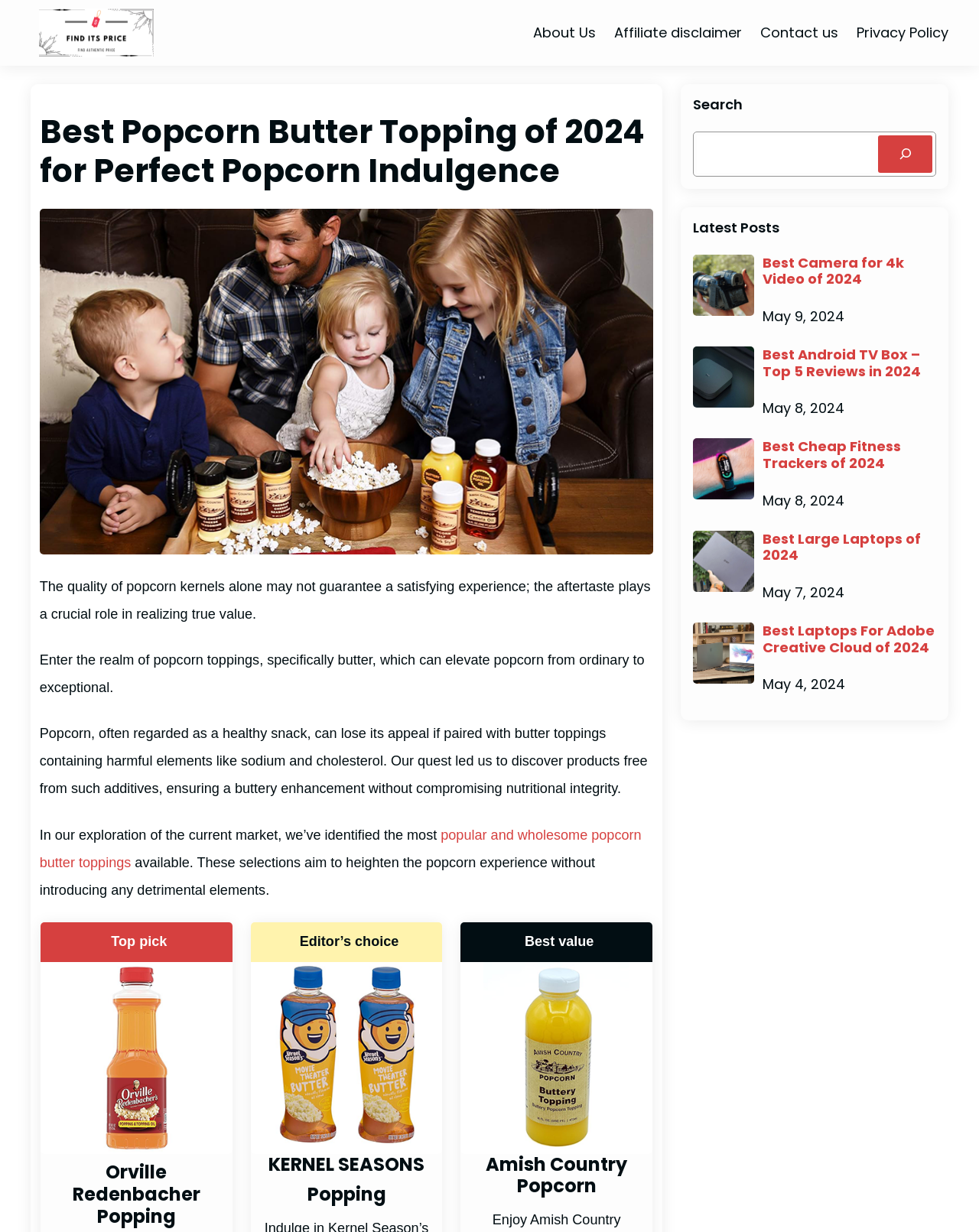Can you specify the bounding box coordinates for the region that should be clicked to fulfill this instruction: "Search for something".

[0.712, 0.11, 0.889, 0.14]